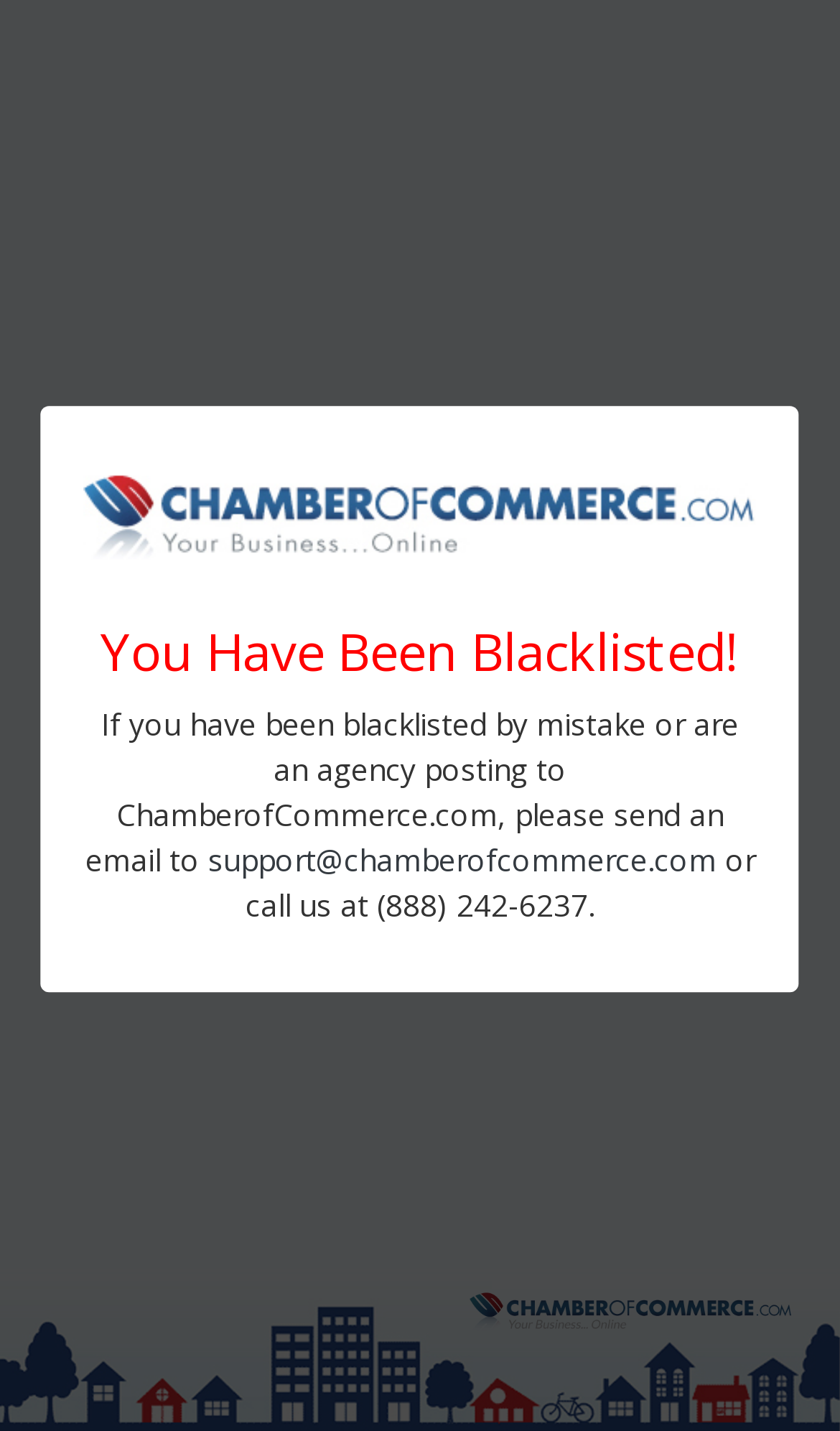Using the description "support@chamberofcommerce.com", locate and provide the bounding box of the UI element.

[0.247, 0.587, 0.853, 0.615]